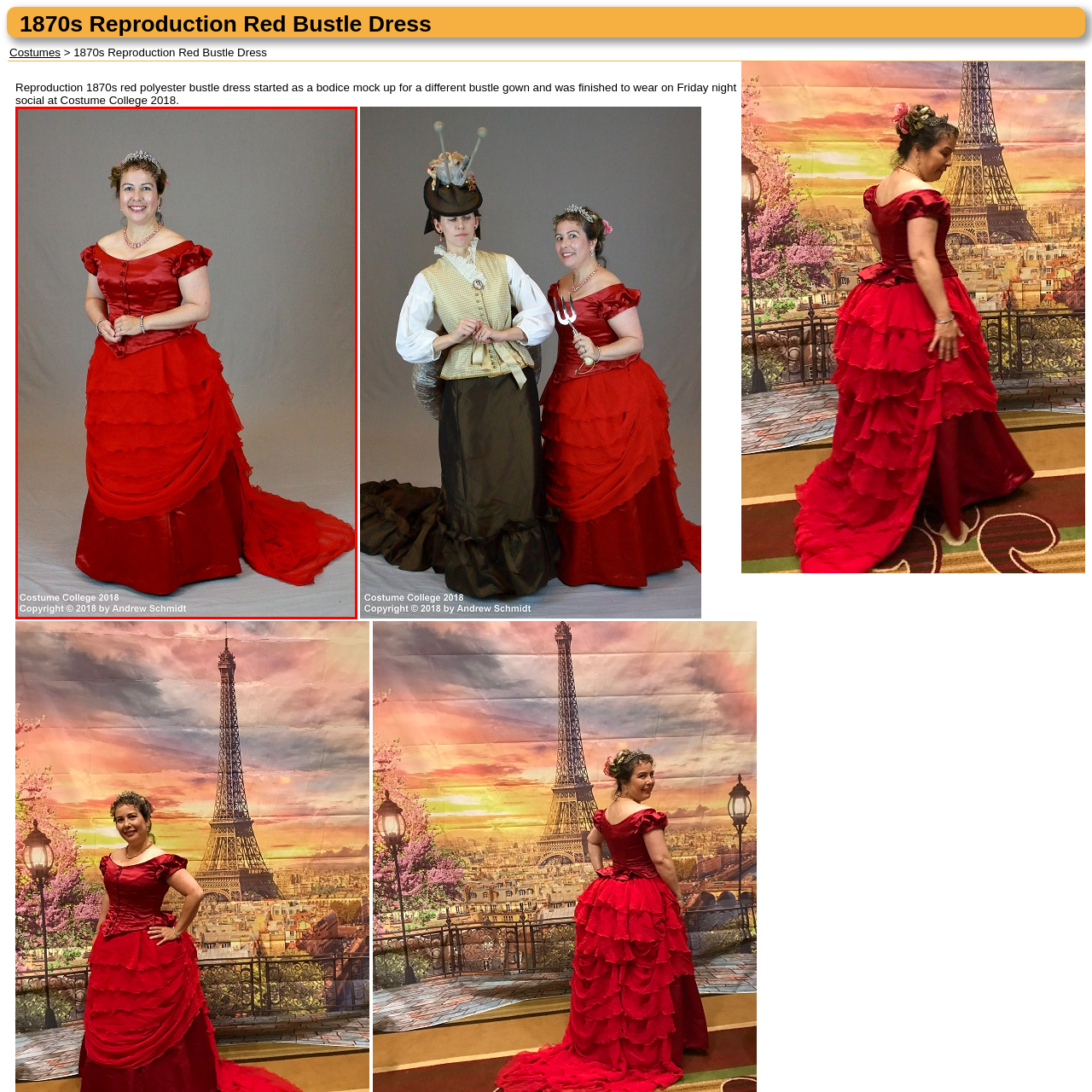What type of sleeves does the dress have?
Study the image within the red bounding box and provide a detailed response to the question.

The caption describes the dress as having a fitted bodice with off-the-shoulder sleeves, which suggests that the sleeves are designed to fall off the shoulder.